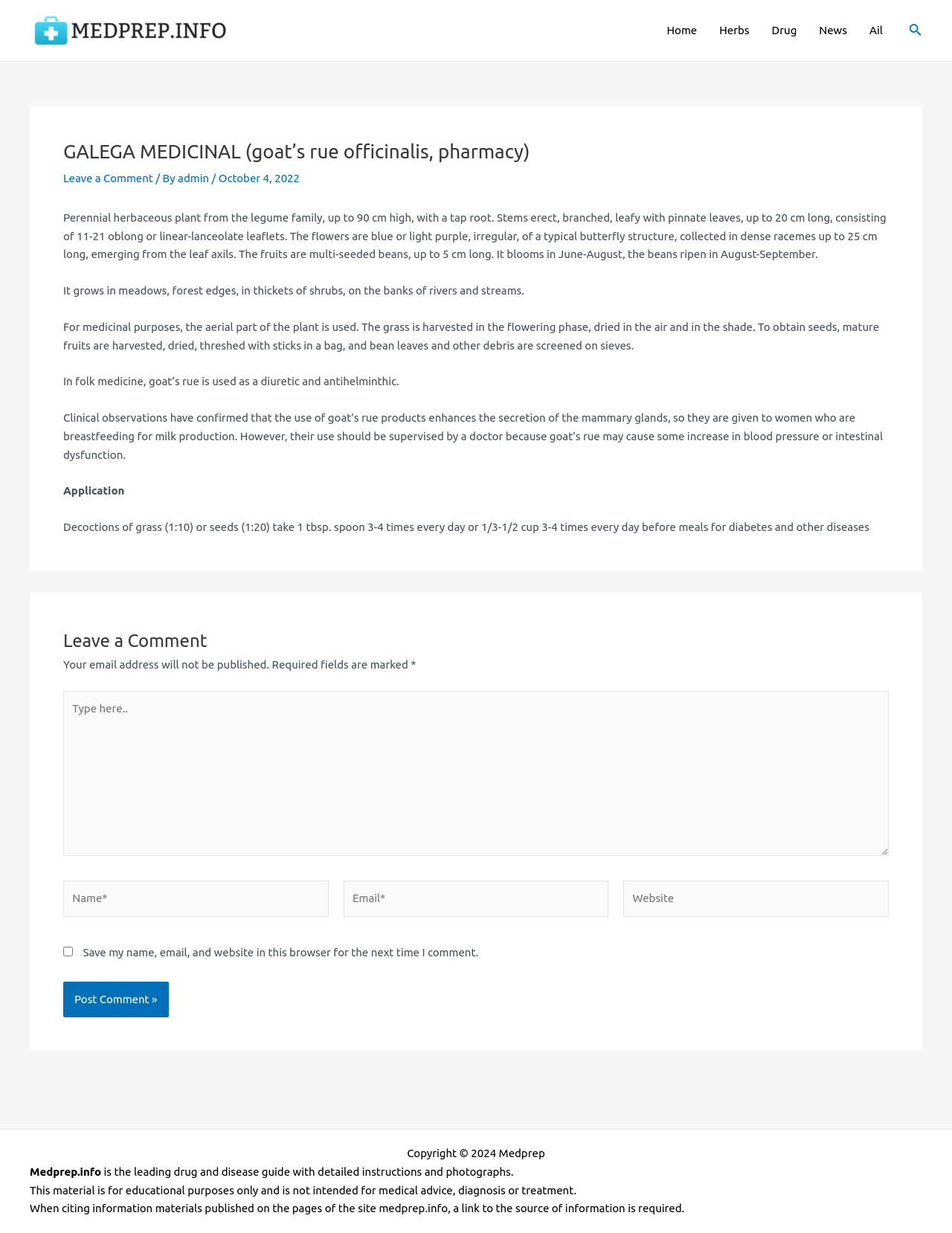Could you locate the bounding box coordinates for the section that should be clicked to accomplish this task: "Type in the 'Name*' textbox".

[0.066, 0.714, 0.345, 0.744]